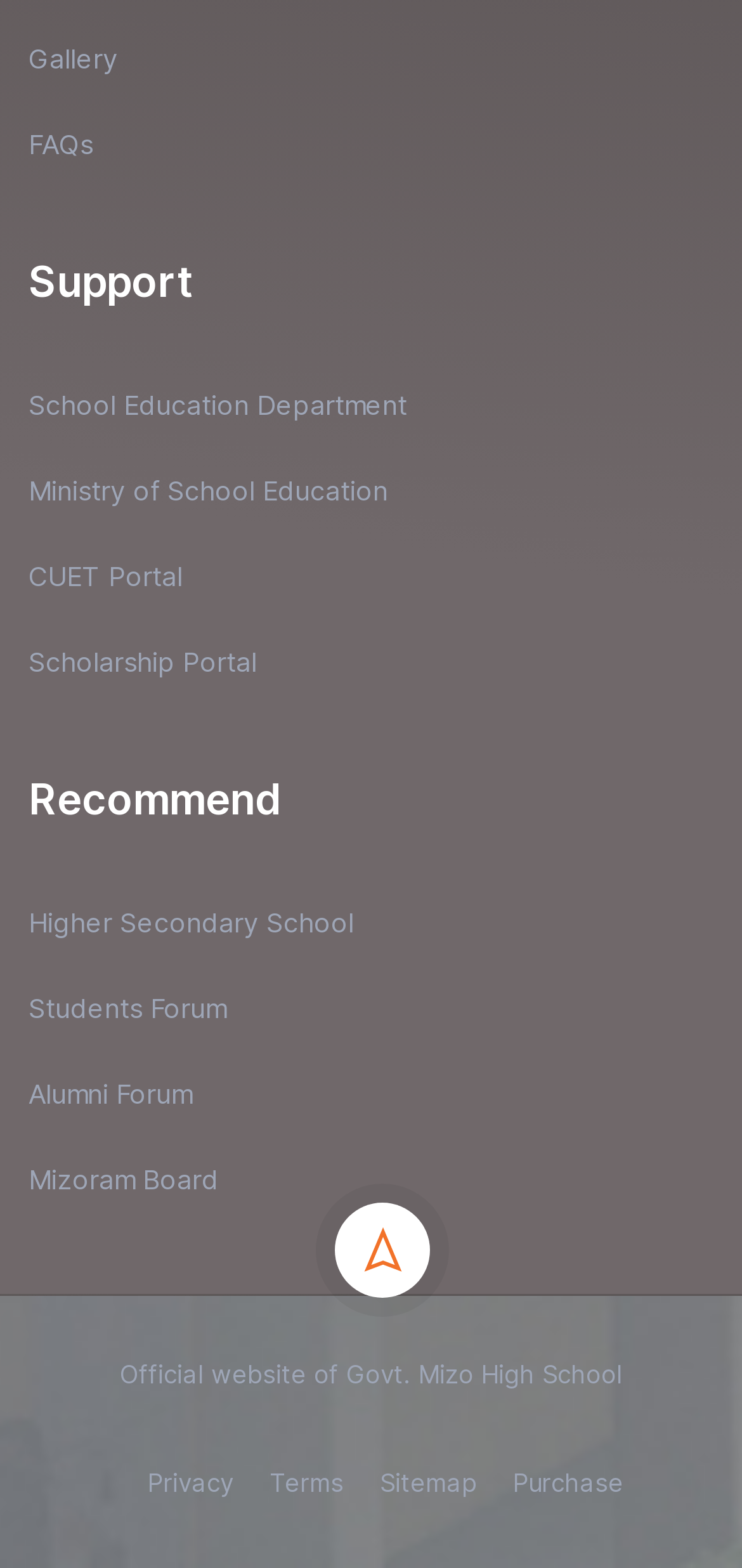How many headings are on the webpage?
From the screenshot, provide a brief answer in one word or phrase.

3